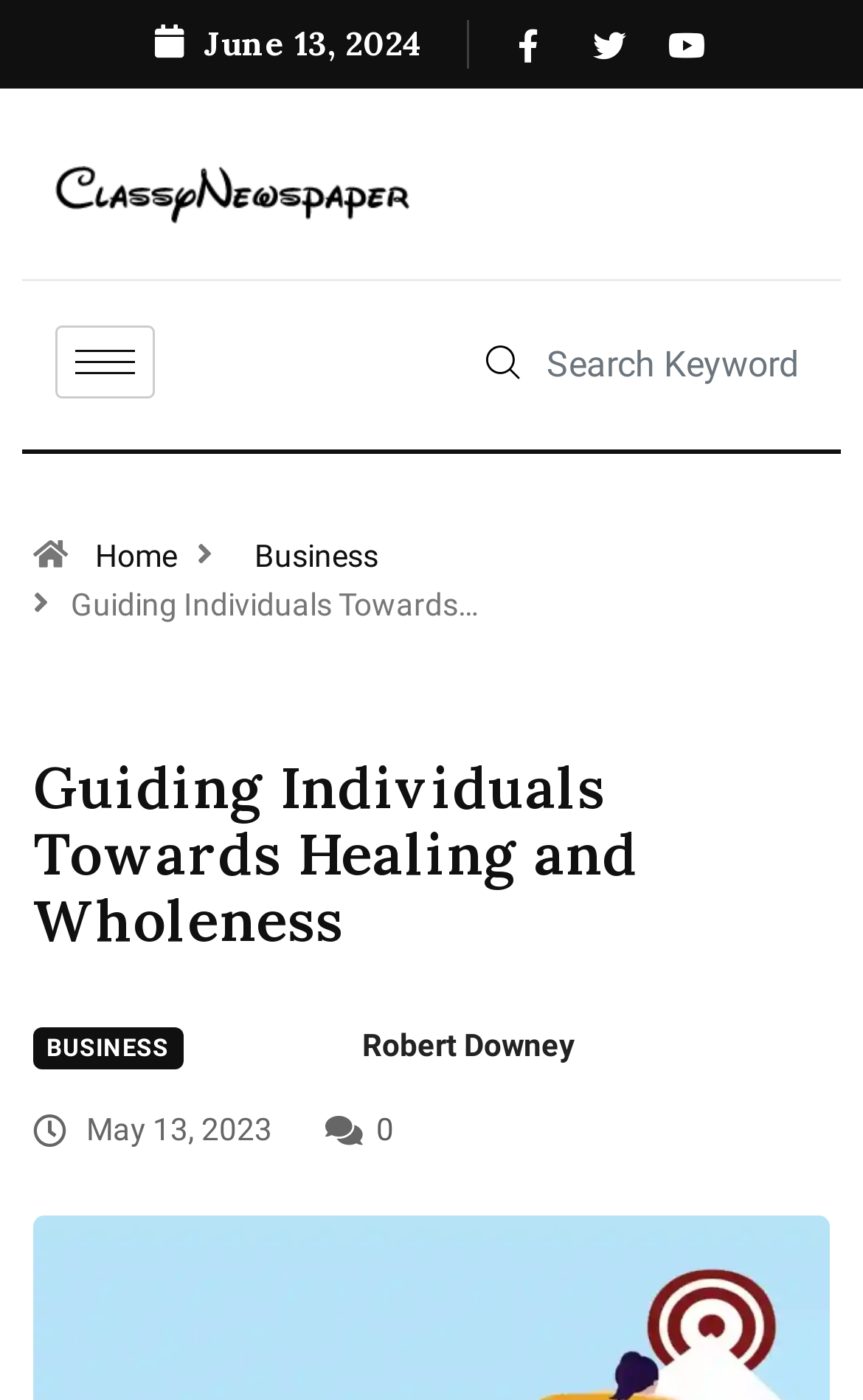Find and extract the text of the primary heading on the webpage.

Guiding Individuals Towards Healing and Wholeness